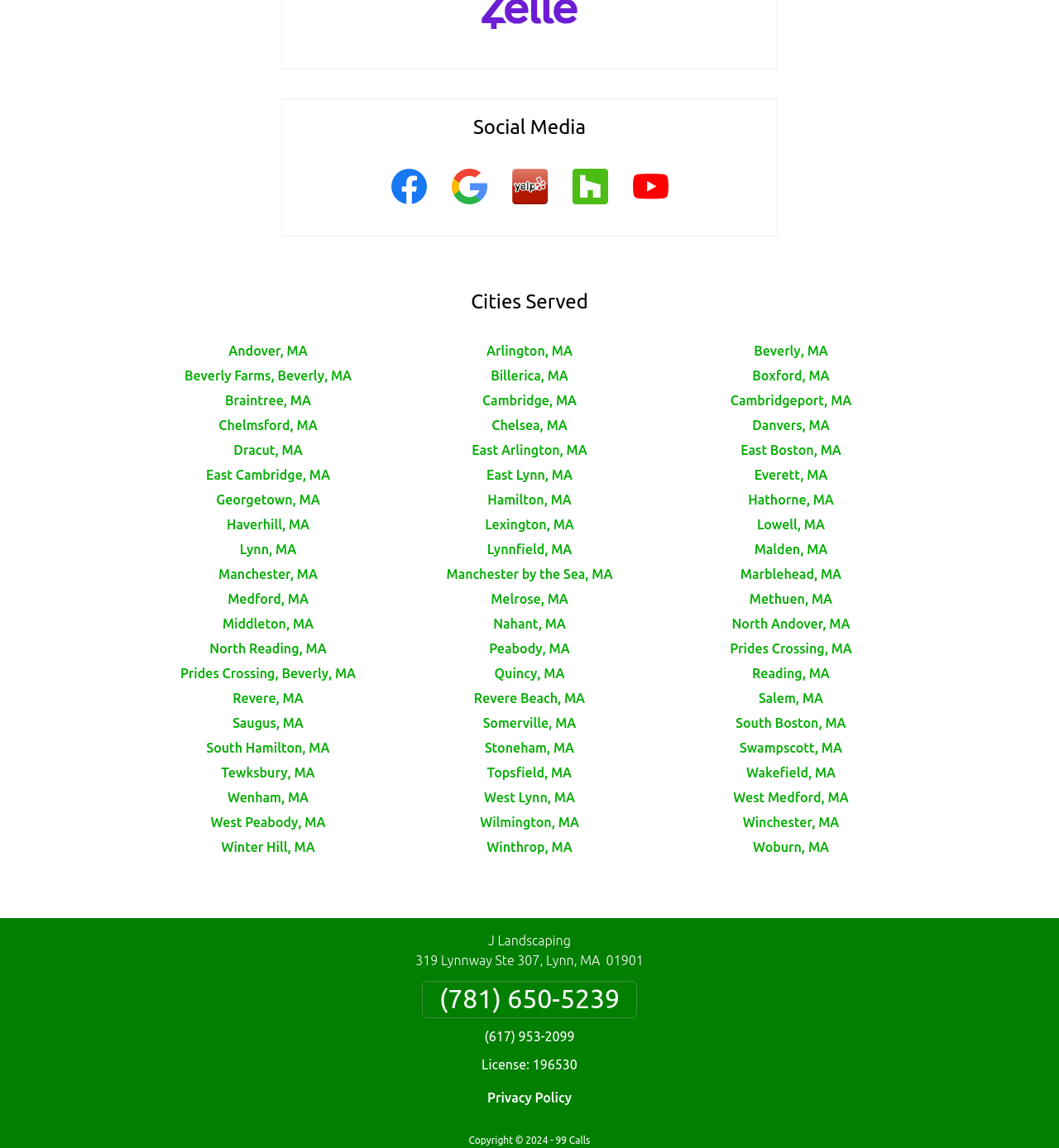What social media platforms are listed?
Answer the question in as much detail as possible.

The webpage has a section labeled 'Social Media' which lists five social media platforms, namely Facebook, Google, Yelp, Houzz, and YouTube, each with its corresponding image.